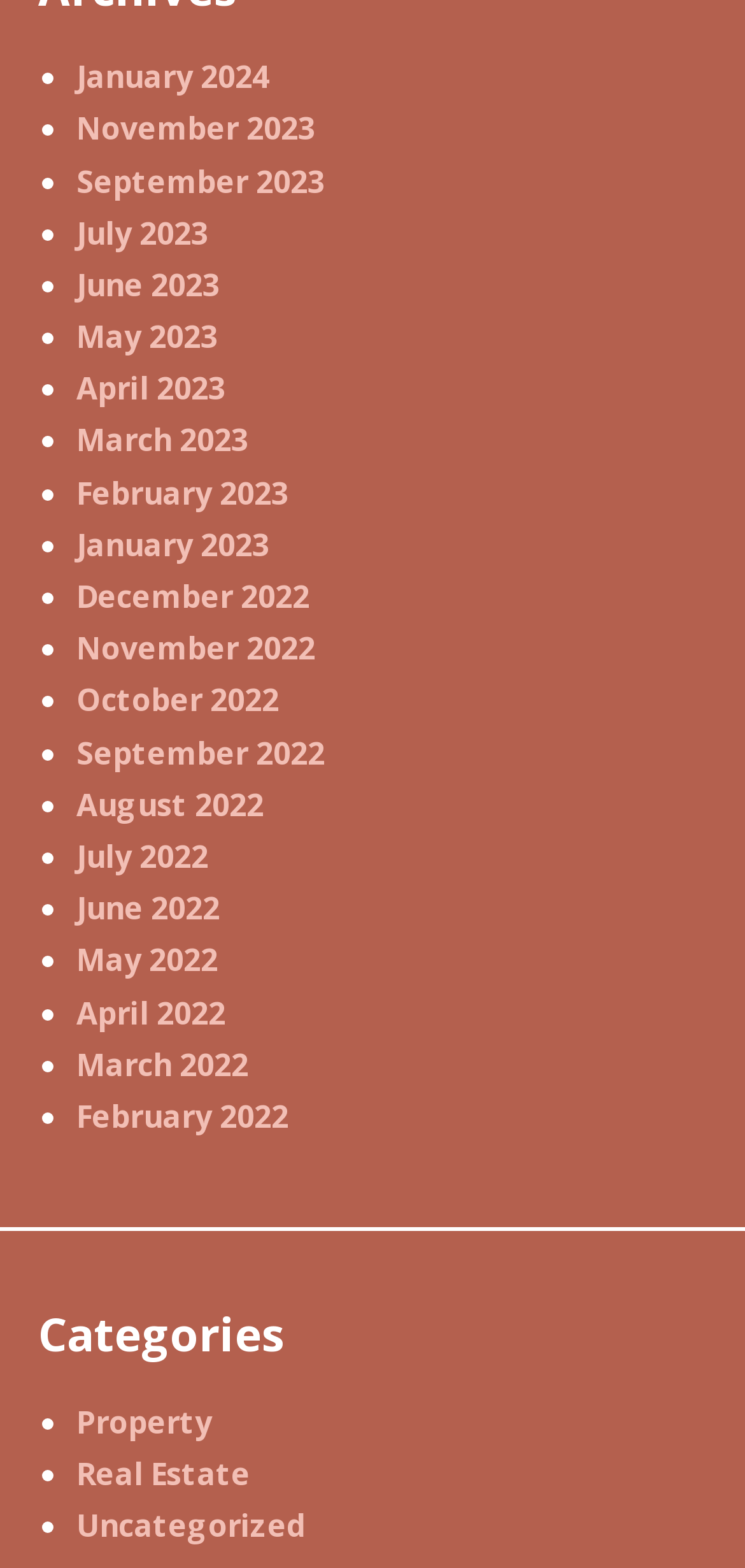Find and specify the bounding box coordinates that correspond to the clickable region for the instruction: "View Real Estate".

[0.103, 0.927, 0.336, 0.954]